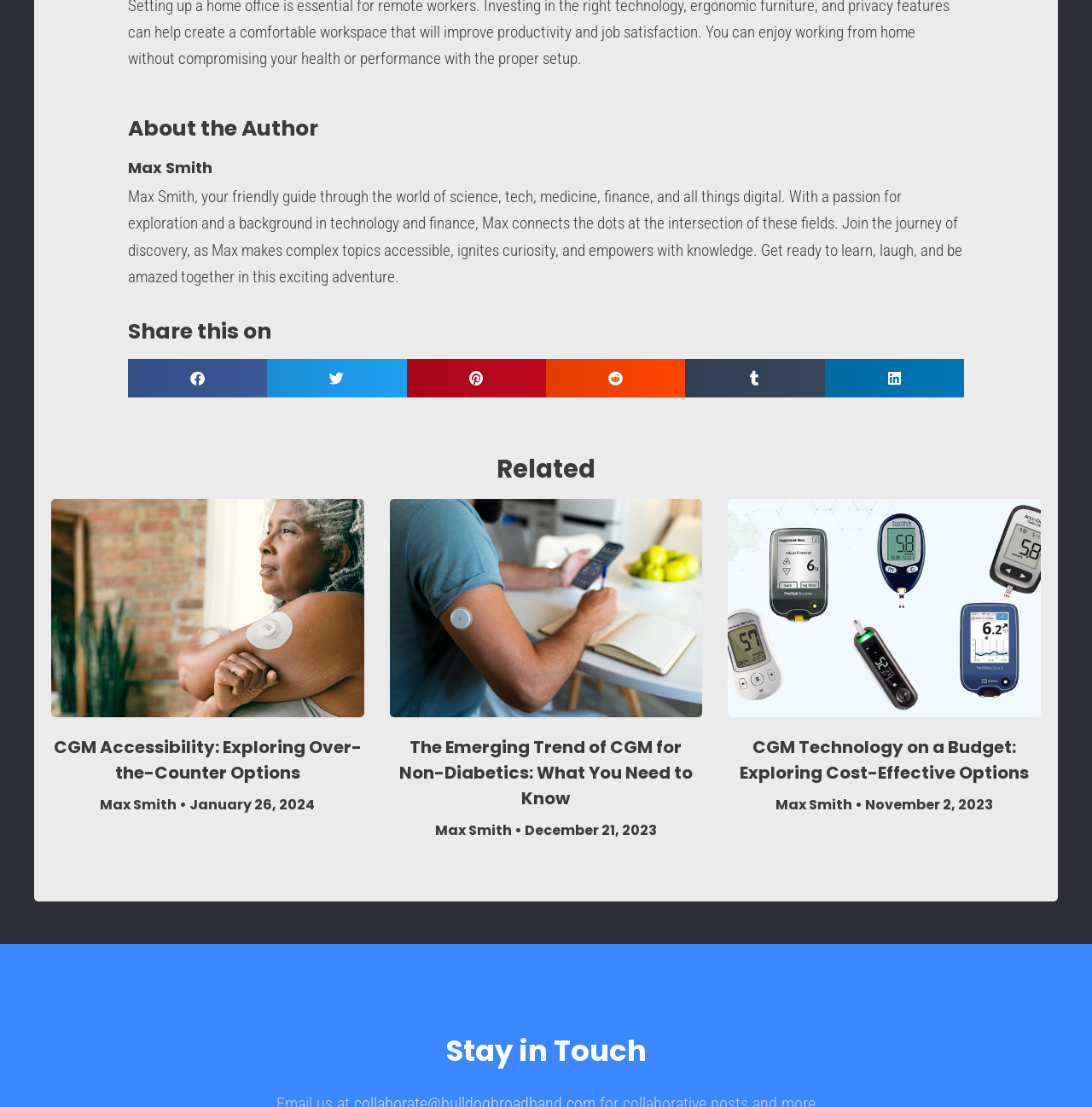Please respond to the question using a single word or phrase:
What is the author's name?

Max Smith